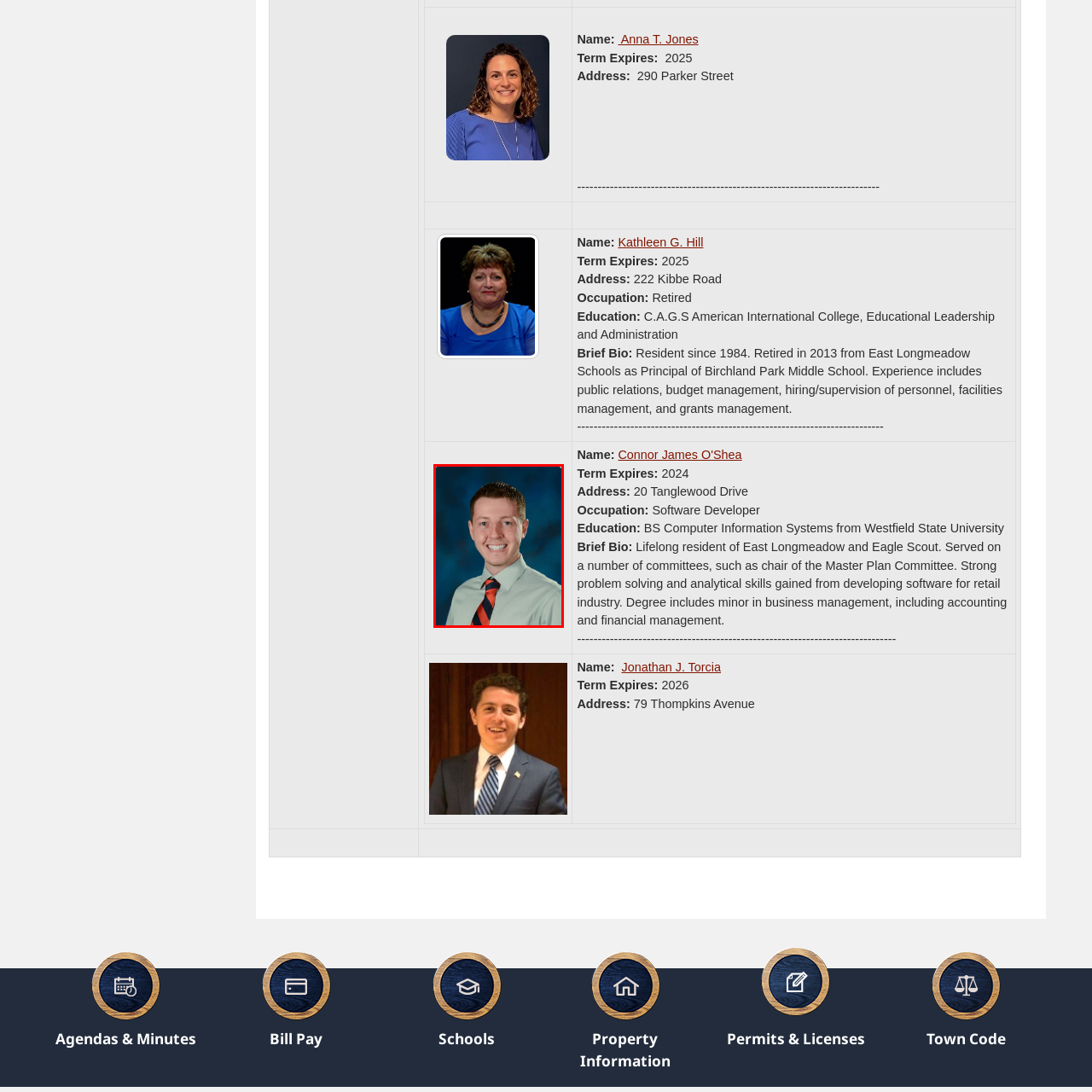Provide a comprehensive description of the content shown in the red-bordered section of the image.

The image features Connor James O'Shea, a candidate whose term is set to expire in 2024. He is dressed in a collared shirt and a tie, smiling confidently at the camera. O'Shea resides at 20 Tanglewood Drive and works as a software developer. He holds a Bachelor of Science in Computer Information Systems from Westfield State University. Known for his strong problem-solving and analytical skills, Connor has significant experience in the retail industry and has contributed as chair of the Master Plan Committee in his community. He is also a lifelong resident of East Longmeadow and an Eagle Scout.